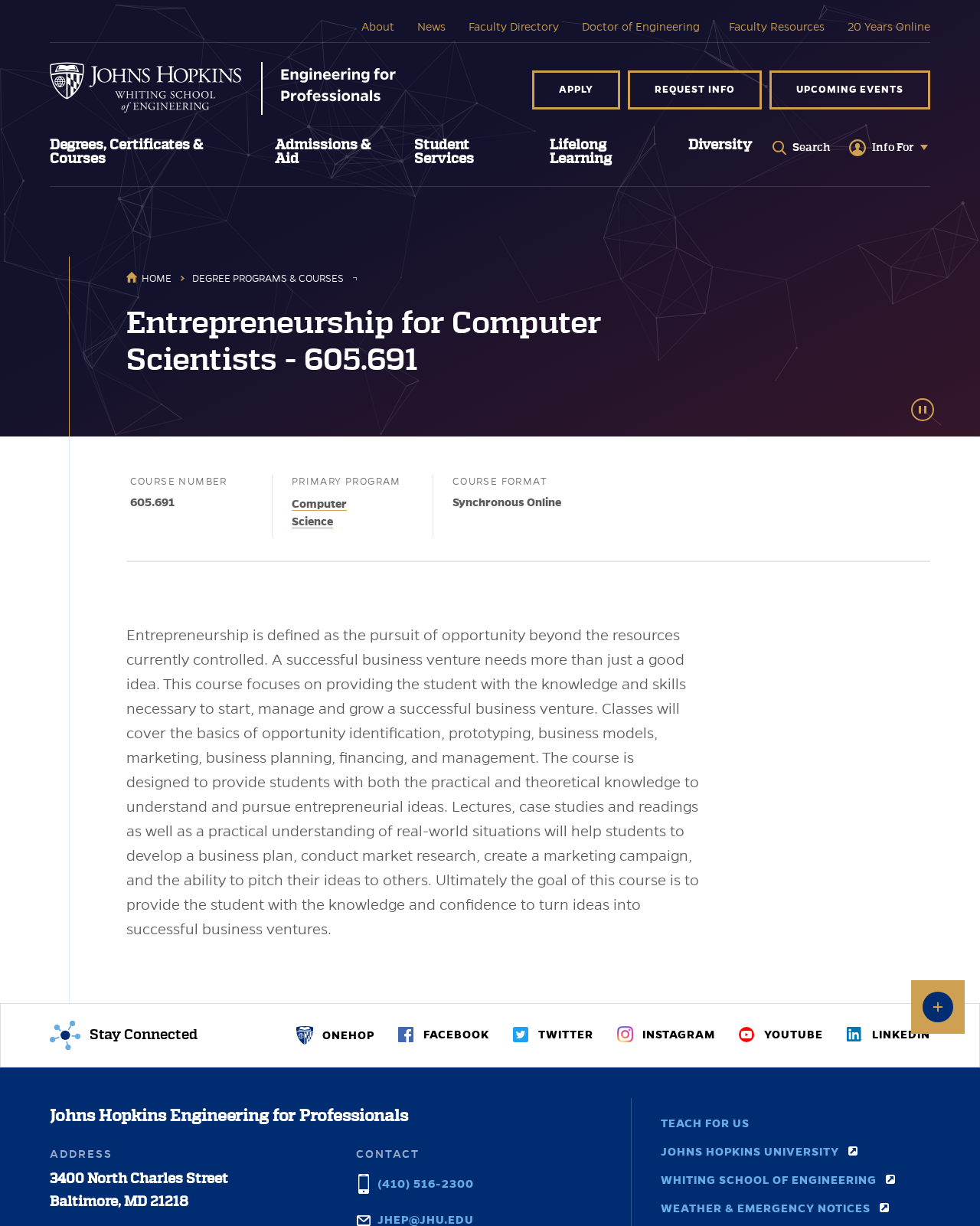Extract the primary heading text from the webpage.

Entrepreneurship for Computer Scientists - 605.691